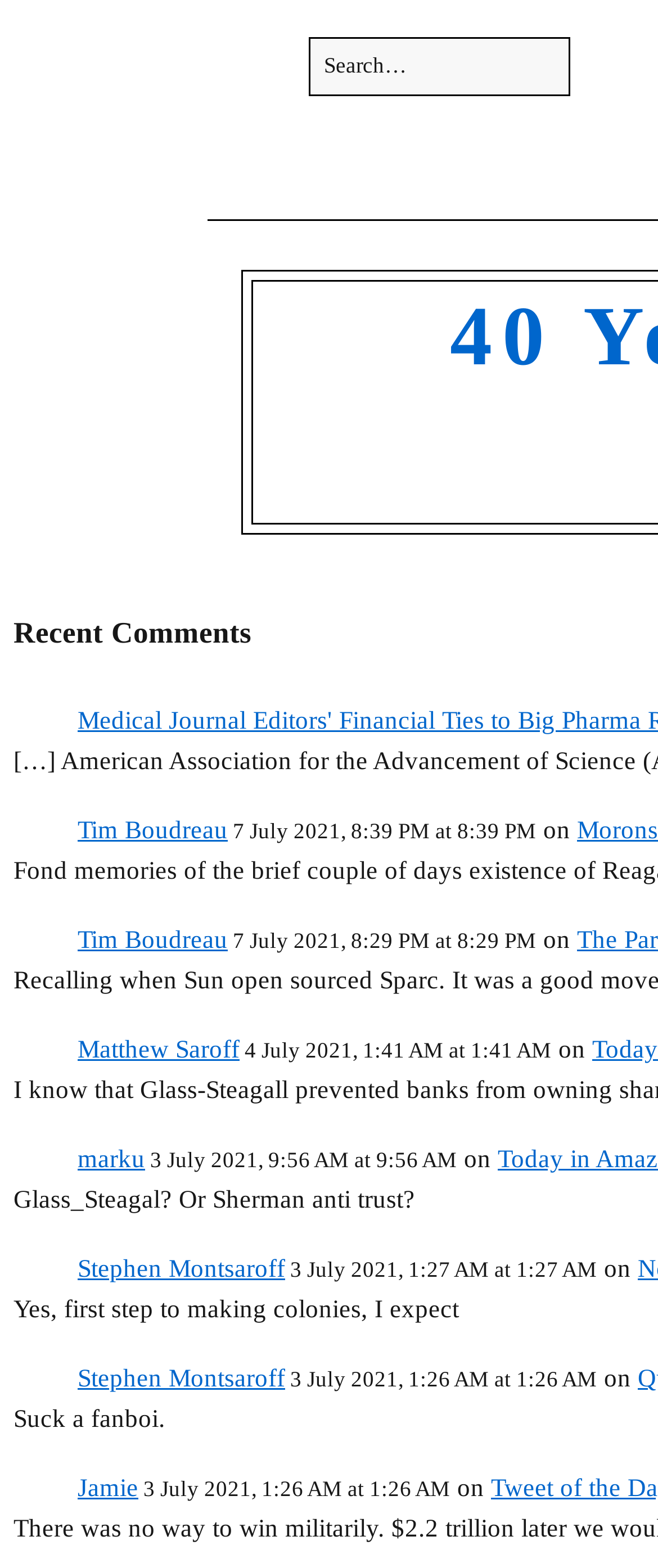Give a short answer using one word or phrase for the question:
Who are the authors of the comments?

Tim Boudreau, Matthew Saroff, marku, Stephen Montsaroff, Jamie